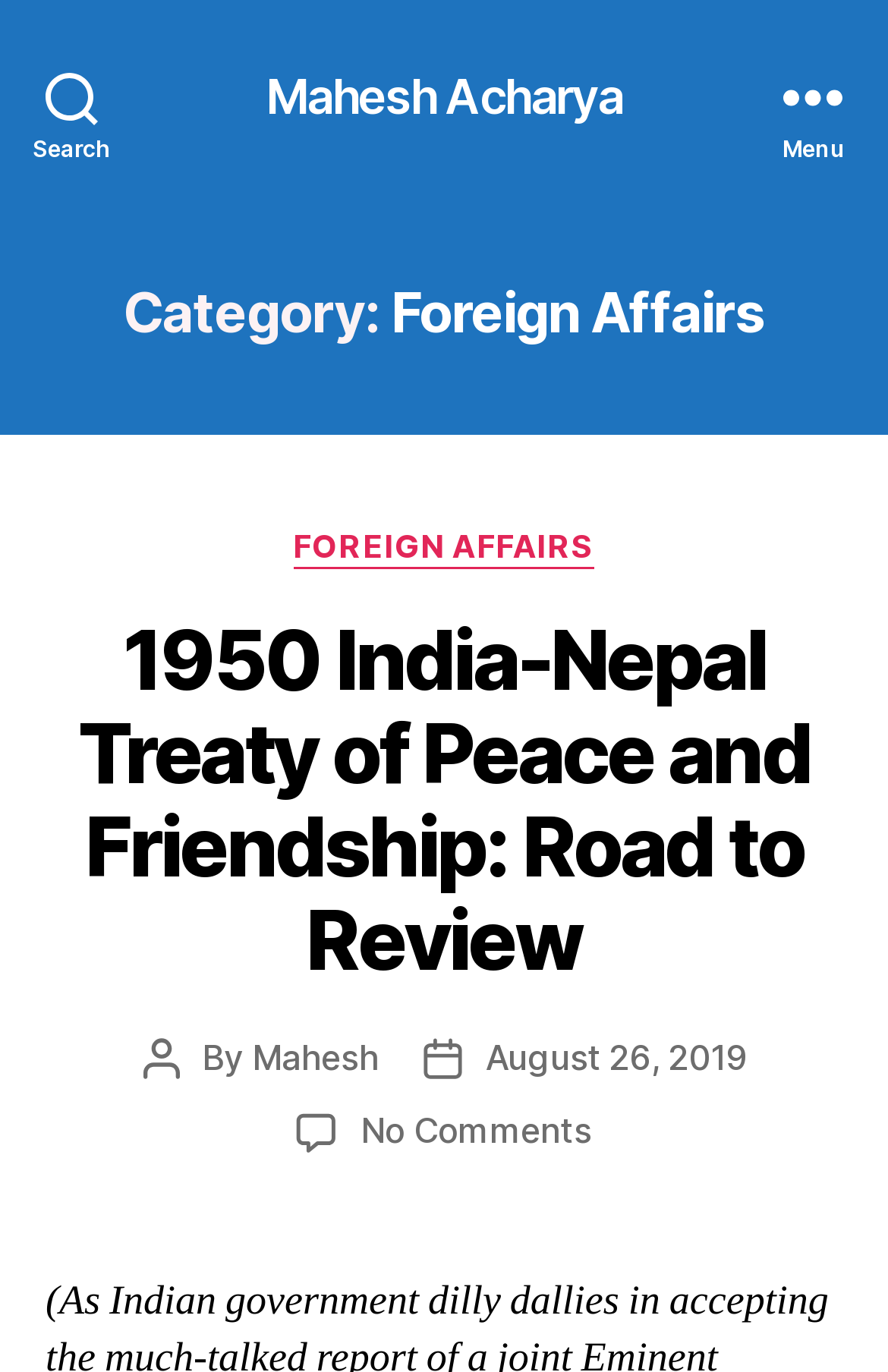When was the article published?
By examining the image, provide a one-word or phrase answer.

August 26, 2019